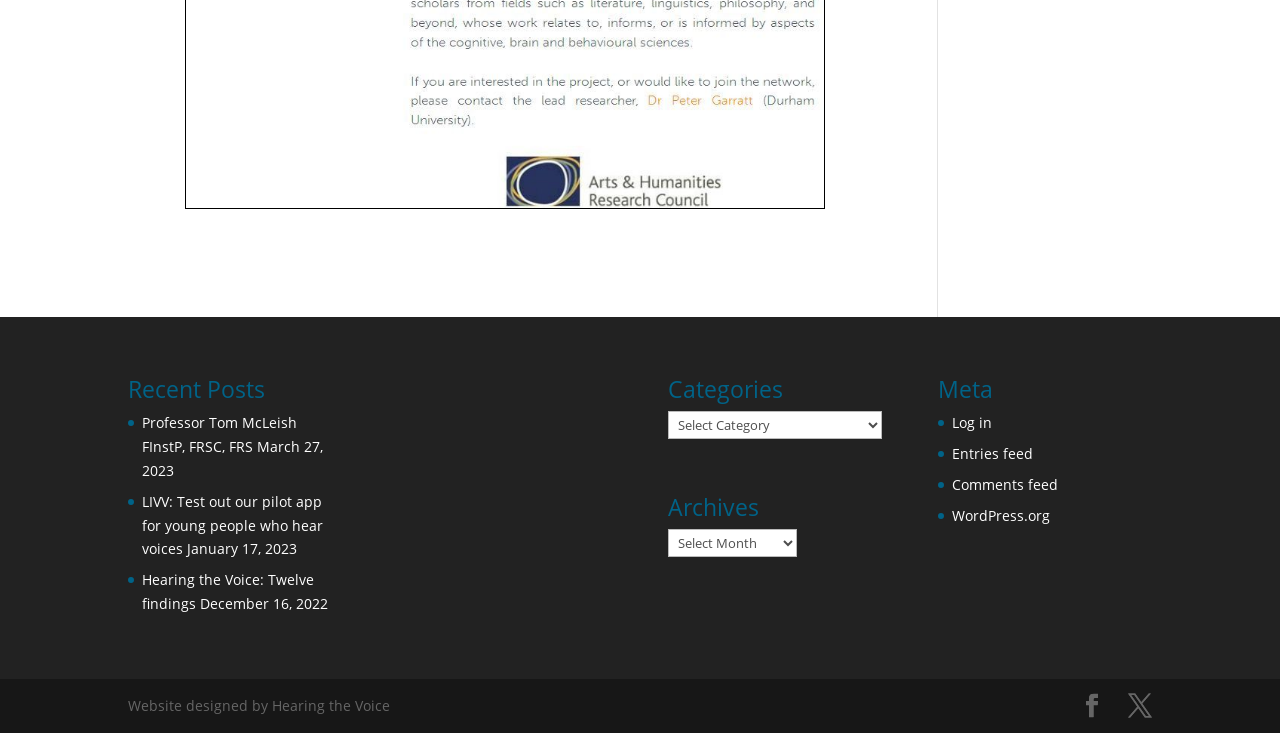Give a one-word or short phrase answer to the question: 
What is the function of the '' link?

Unknown